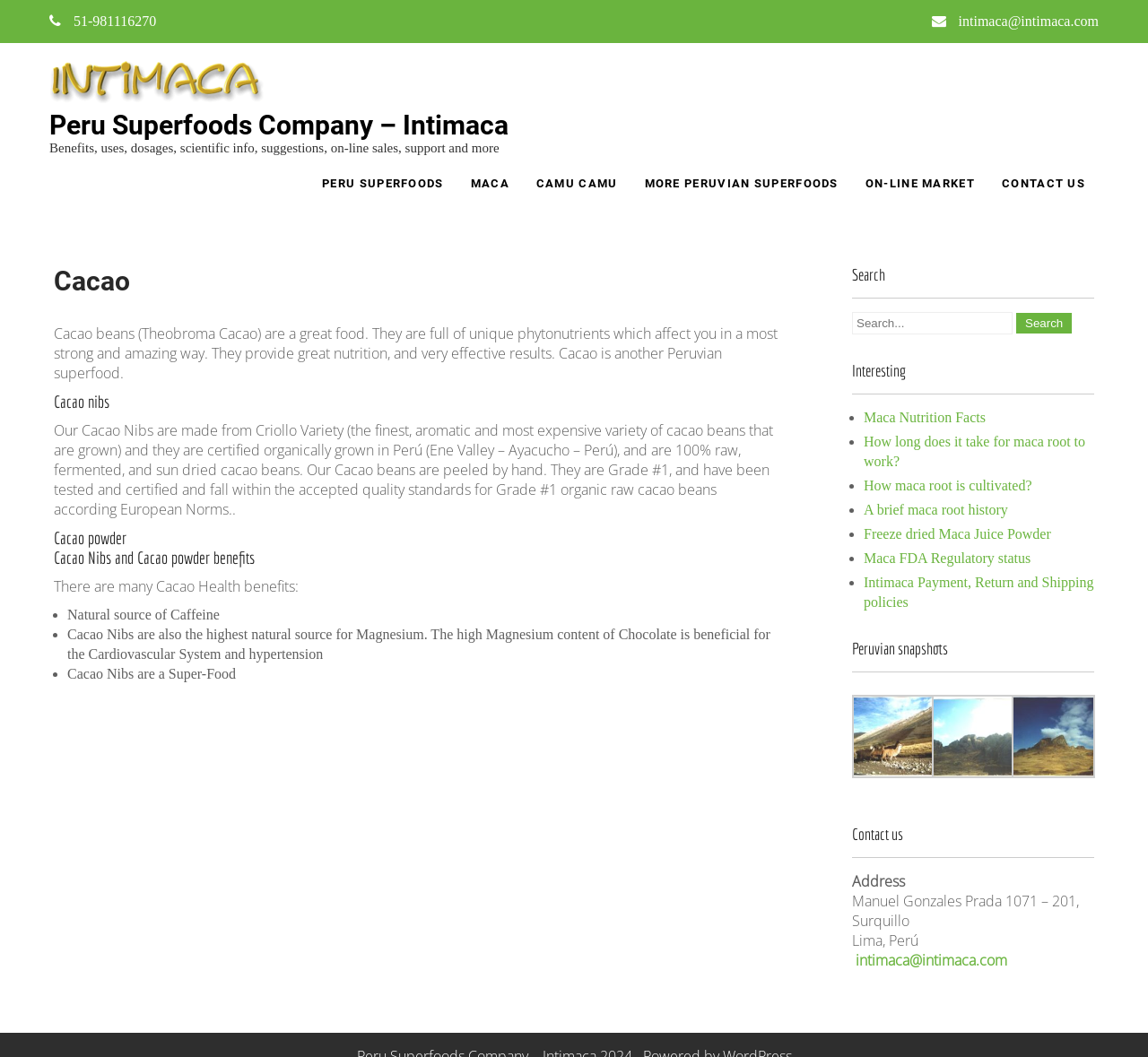Provide the bounding box coordinates of the HTML element this sentence describes: "alt="LLama"".

[0.742, 0.724, 0.815, 0.739]